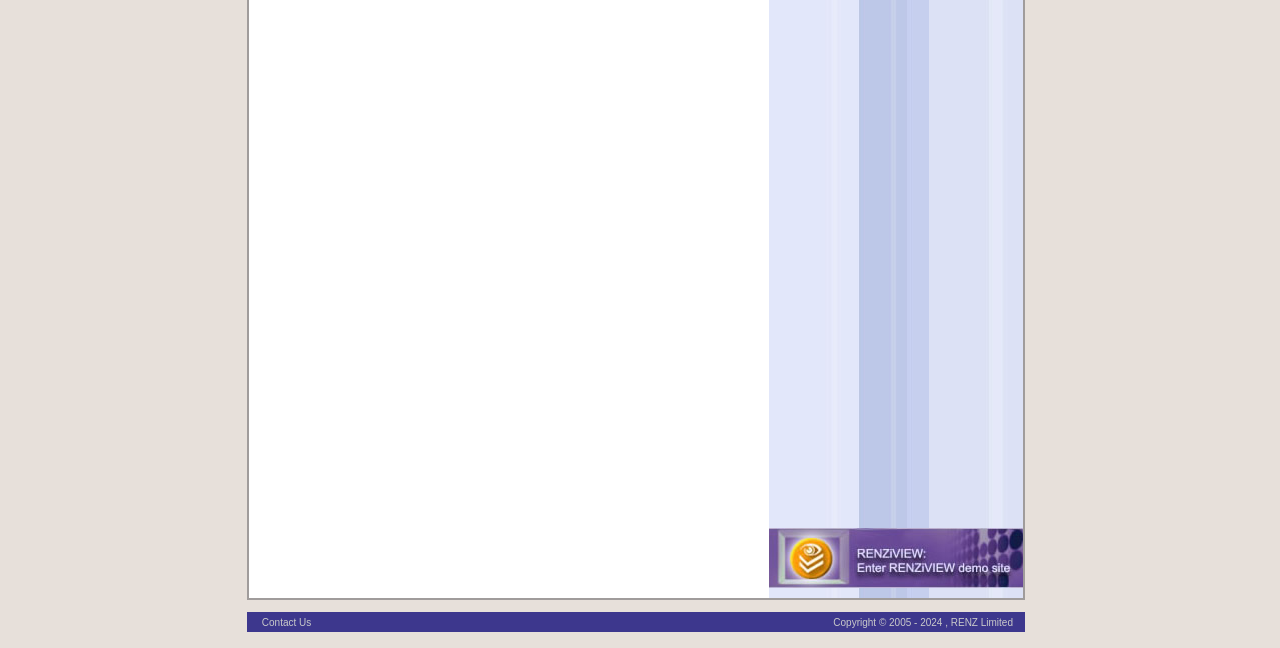Predict the bounding box of the UI element based on the description: "Contact Us". The coordinates should be four float numbers between 0 and 1, formatted as [left, top, right, bottom].

[0.205, 0.951, 0.243, 0.968]